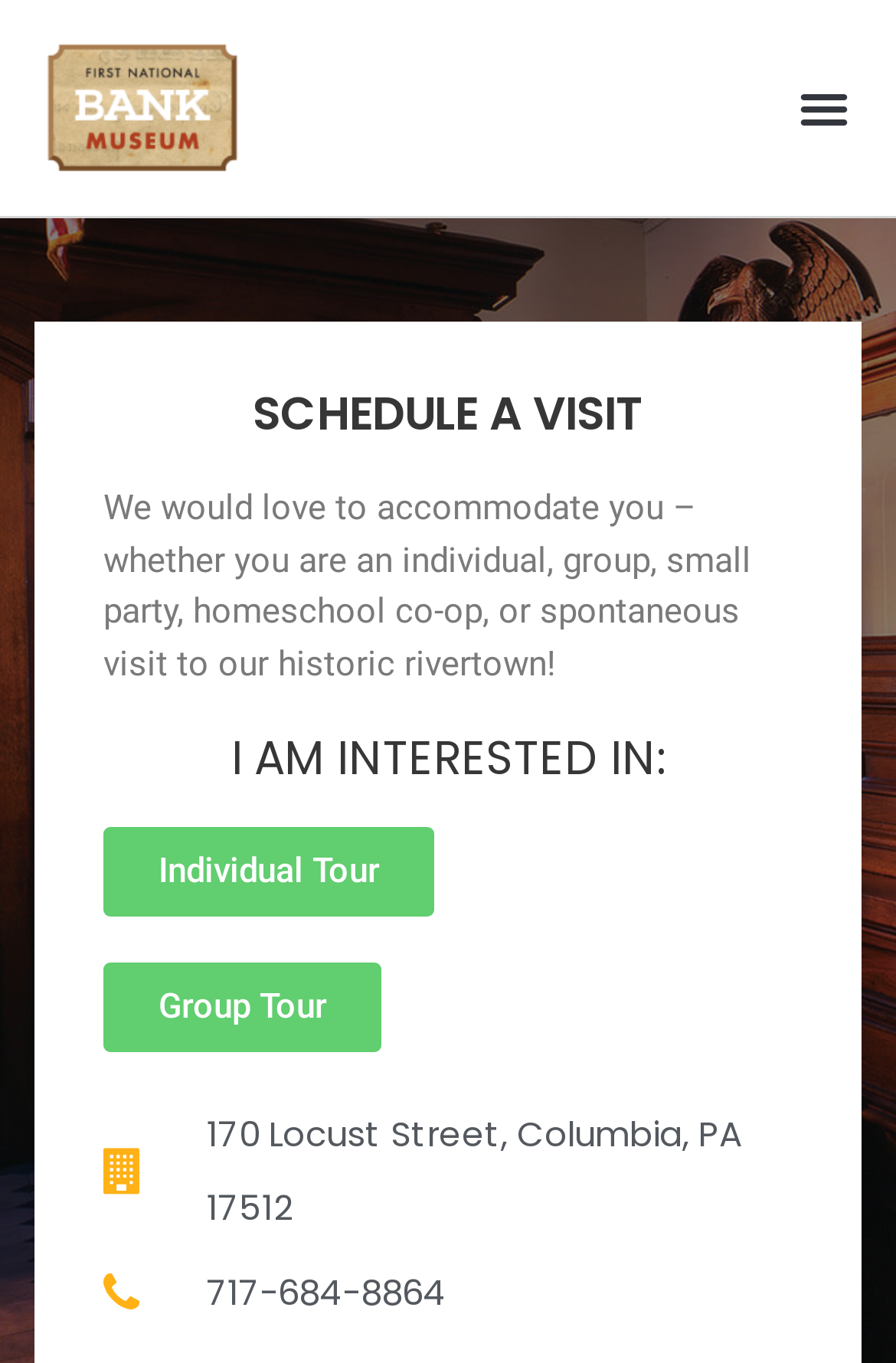Provide the bounding box coordinates of the HTML element this sentence describes: "Tours".

[0.449, 0.315, 0.936, 0.359]